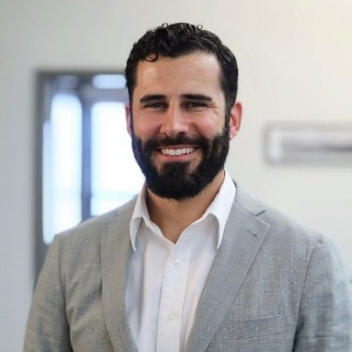What is Drew's previous experience in?
Carefully examine the image and provide a detailed answer to the question.

According to the caption, Drew has extensive experience in data analytics, logistics at Amazon, and service as a human intelligence officer in the Marine Corps, which highlights his diverse background and leadership capabilities.